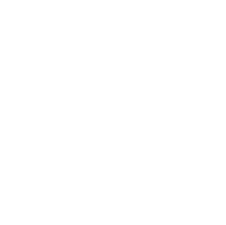What is the purpose of the icon?
Refer to the image and give a detailed answer to the question.

The icon is part of a broader interface, and its purpose is to enhance accessibility for Polish-speaking users by allowing them to navigate the site in their preferred language, which is Polish.